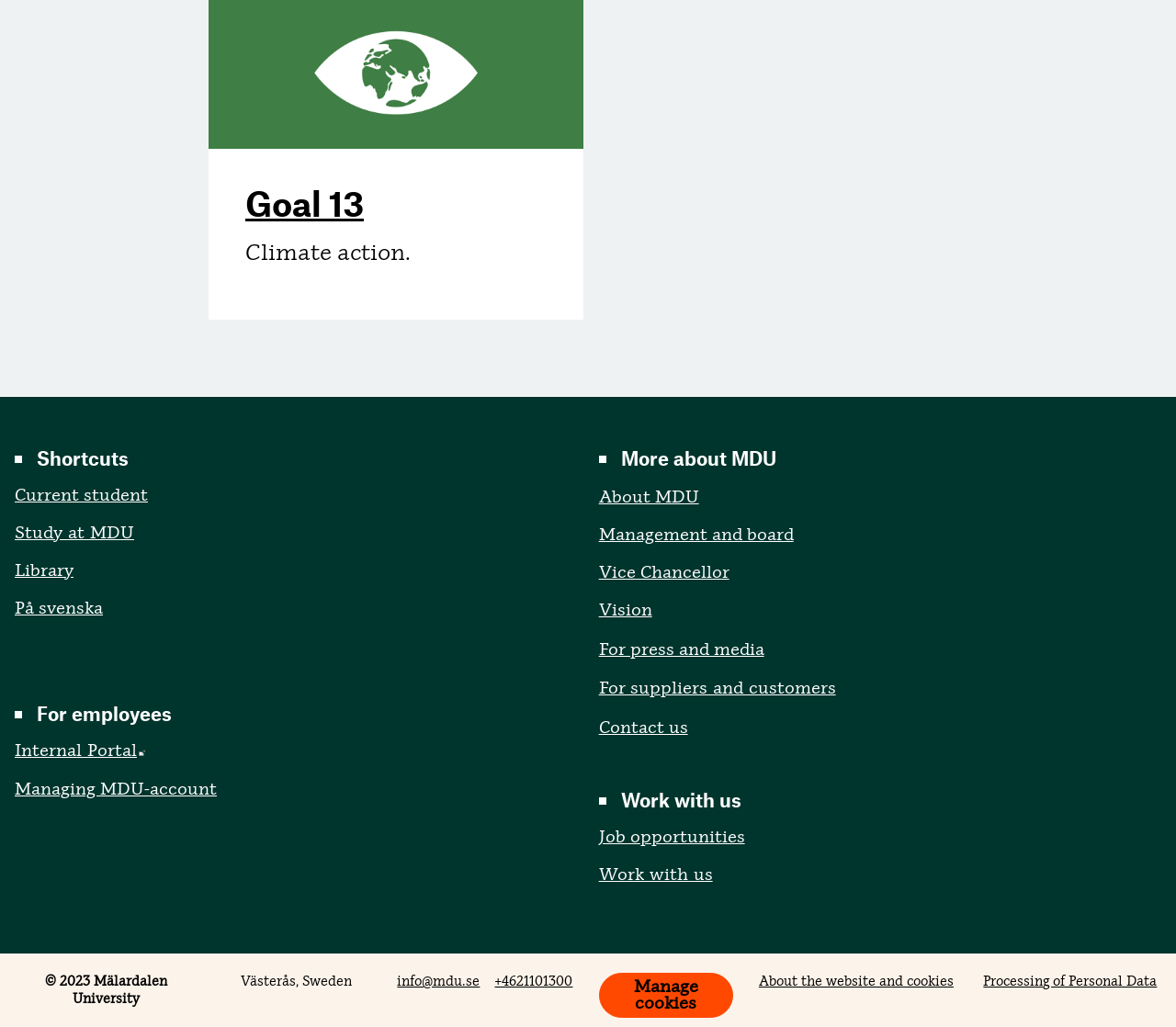Please identify the bounding box coordinates of the element's region that should be clicked to execute the following instruction: "Visit the library". The bounding box coordinates must be four float numbers between 0 and 1, i.e., [left, top, right, bottom].

[0.012, 0.545, 0.062, 0.565]